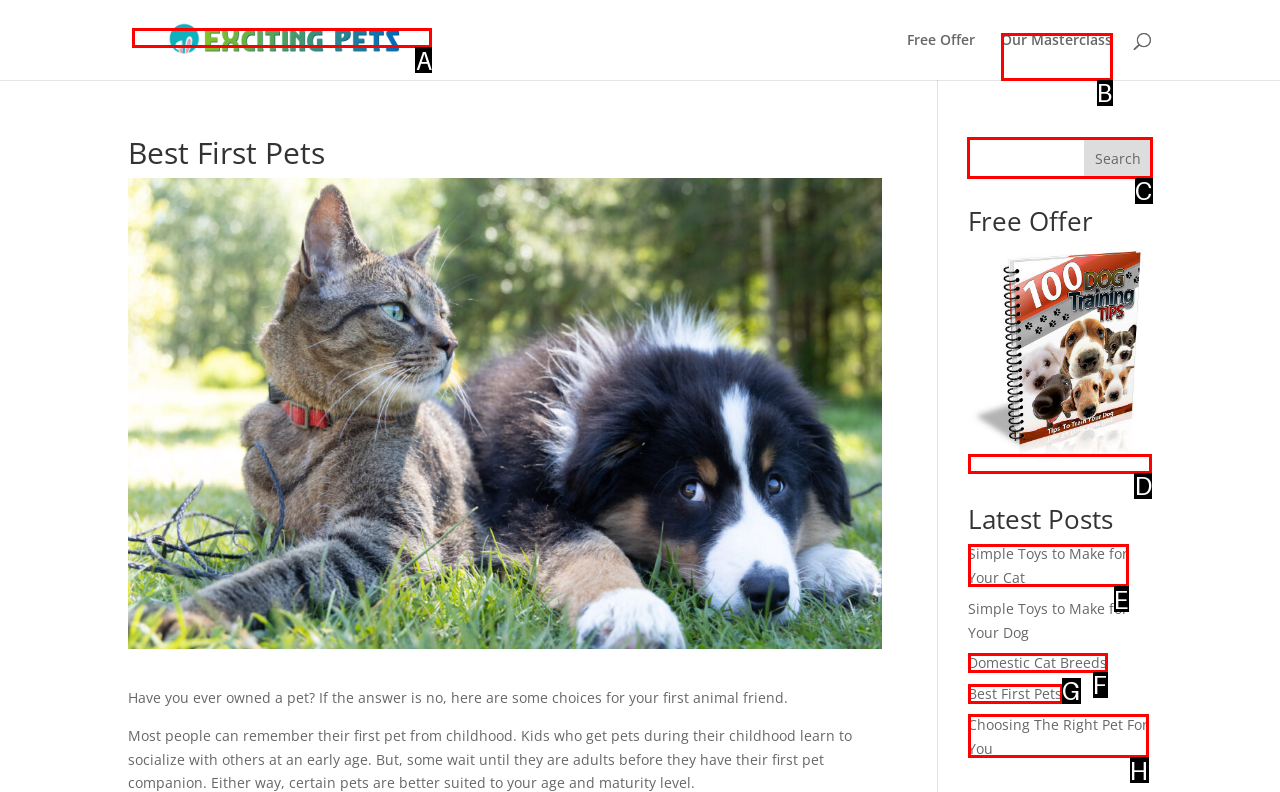Which option should I select to accomplish the task: Search for a specific pet? Respond with the corresponding letter from the given choices.

C